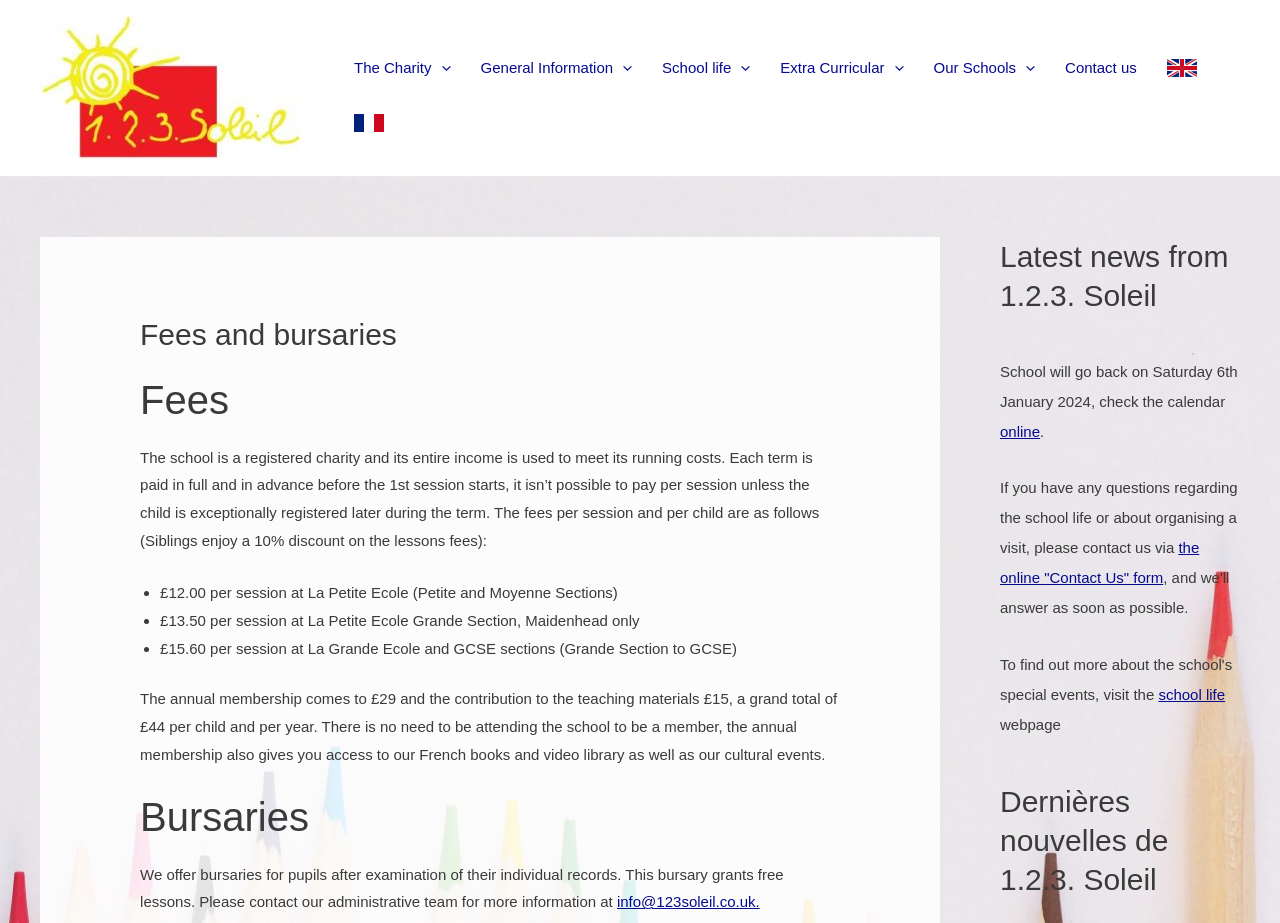Please determine the bounding box coordinates of the element's region to click for the following instruction: "Click on English link".

[0.9, 0.036, 0.947, 0.112]